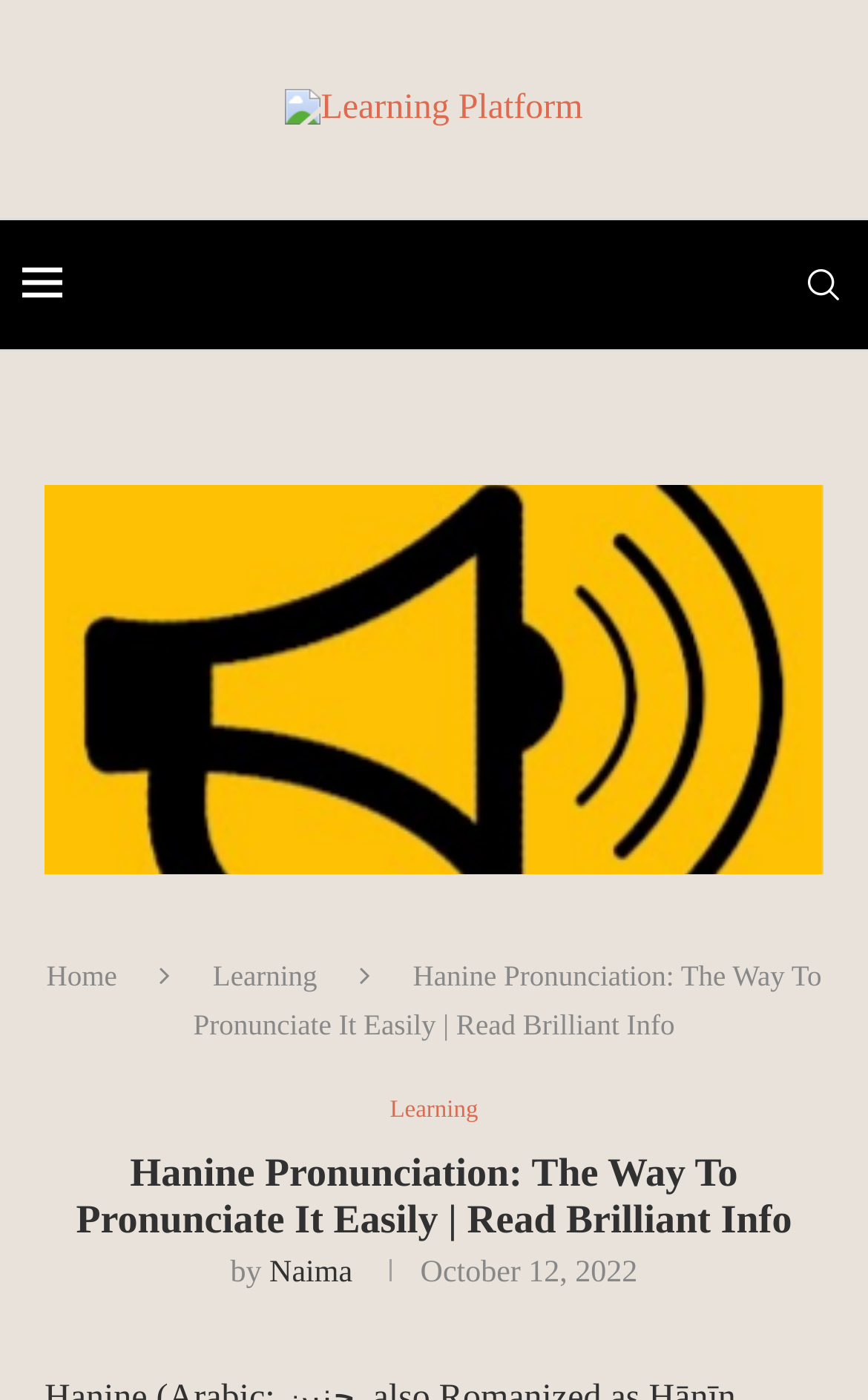Determine the bounding box coordinates in the format (top-left x, top-left y, bottom-right x, bottom-right y). Ensure all values are floating point numbers between 0 and 1. Identify the bounding box of the UI element described by: alt="Learning Platform"

[0.244, 0.064, 0.756, 0.092]